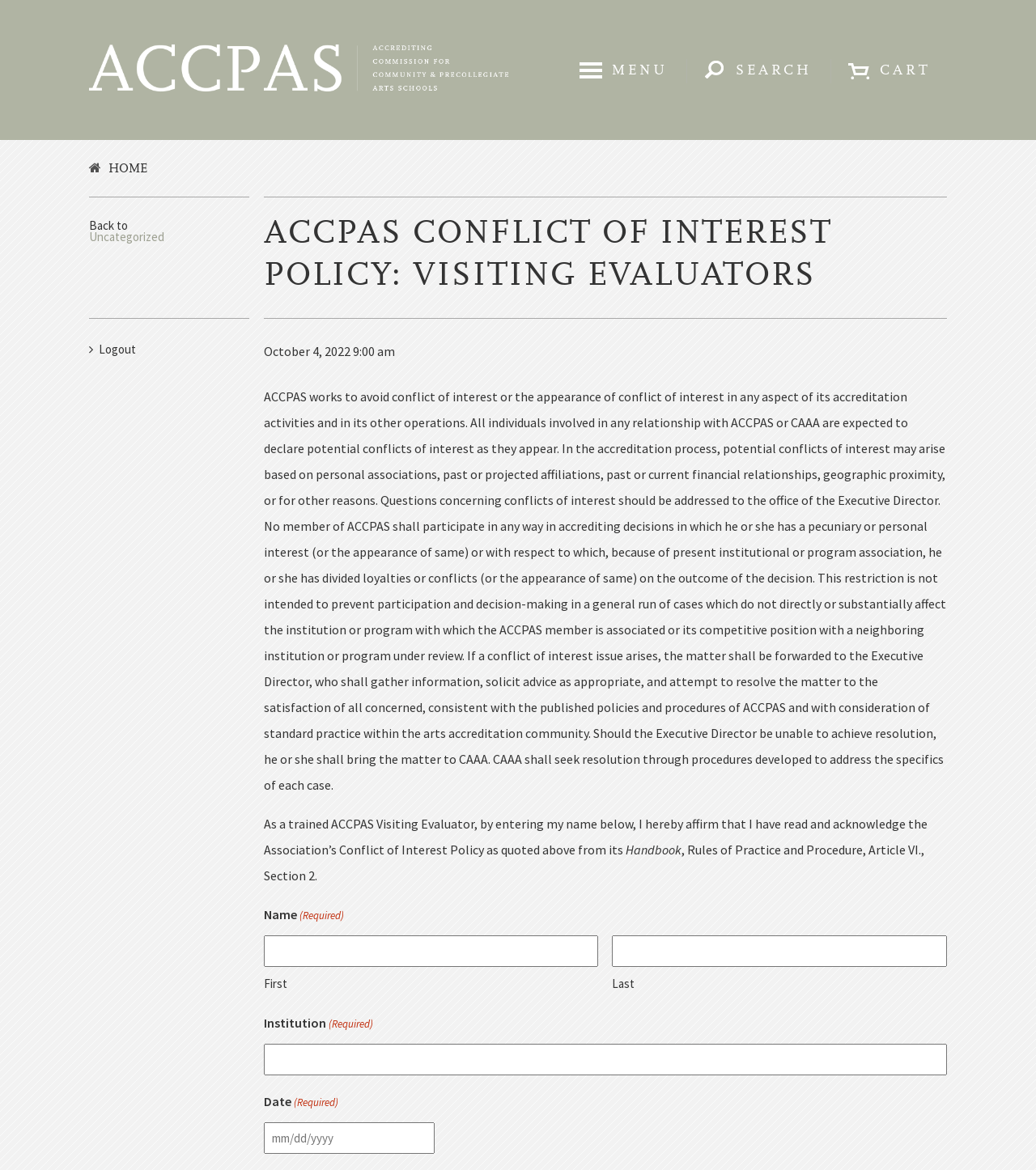What is the role of the Executive Director in conflict of interest issues?
Give a single word or phrase as your answer by examining the image.

Resolve the matter